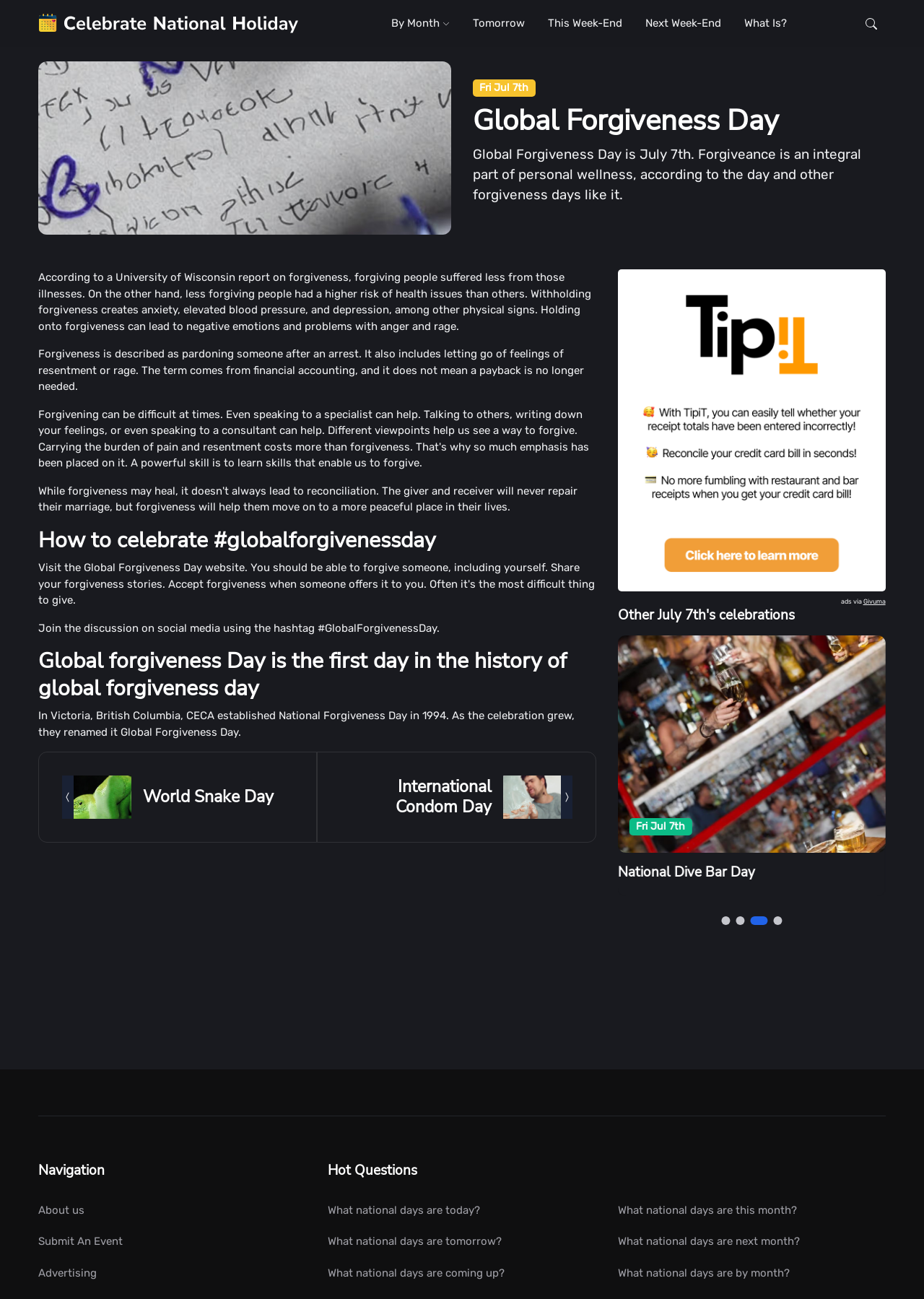Find the main header of the webpage and produce its text content.

Global Forgiveness Day